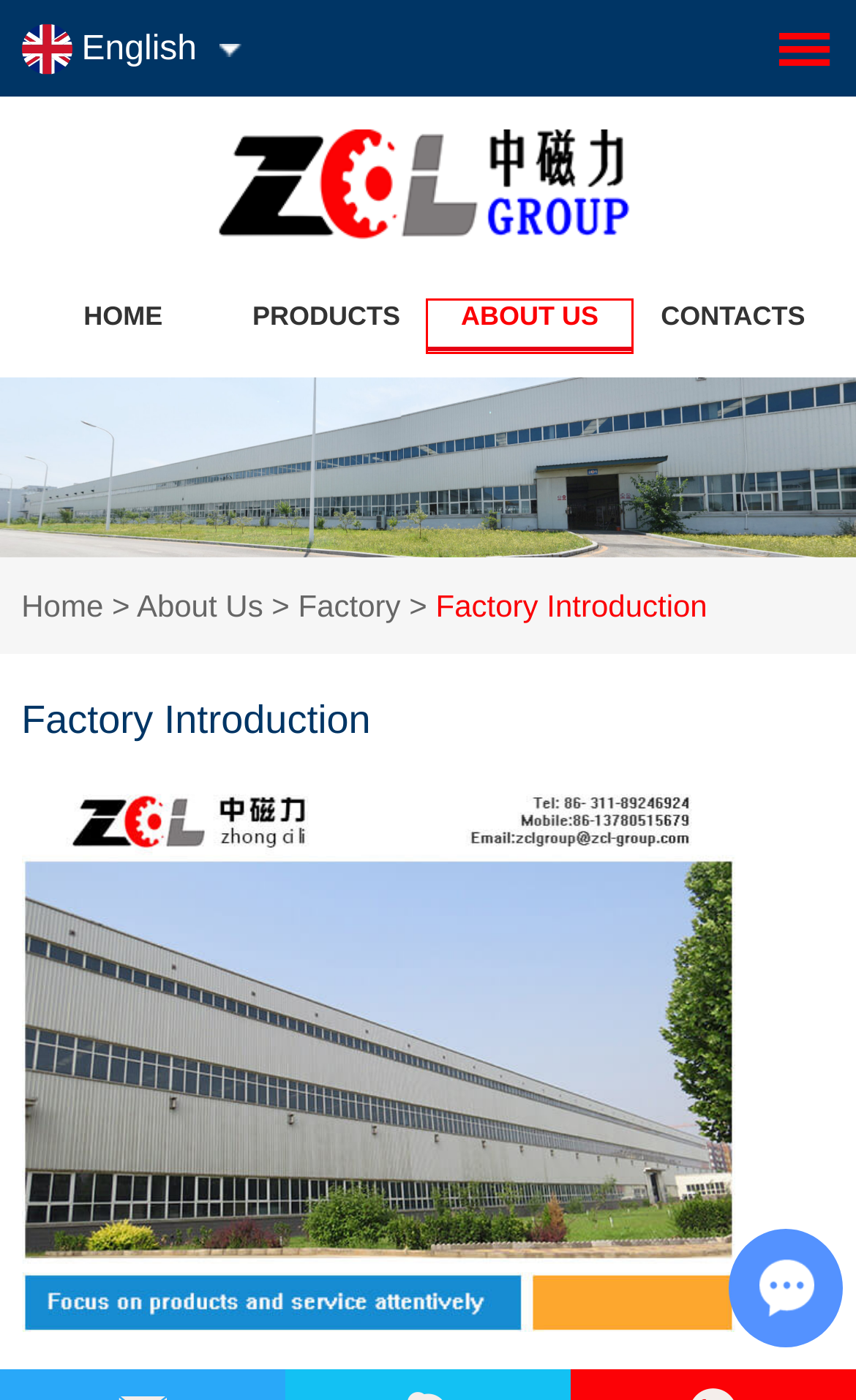You are given a screenshot of a webpage with a red rectangle bounding box around a UI element. Select the webpage description that best matches the new webpage after clicking the element in the bounding box. Here are the candidates:
A. ZCL Slip Ring Motors
B. High Voltage Ribbed Cold Motor
C. Wholesale ZCL Motors - Low Voltage, Medium Voltage & High Voltage Electric Motors for Sale
D. ZCL Electric Motor For Sale, Export, Wholesale
E. Synchronous Motors Manufacturer, High Reliability High Voltage Motor Supplier
F. High Voltage Slip Ring Motors,Medium Voltage Slip Ring Motors
G. Explosion Proof Motors,Motor Explosion Proof
H. Contact Us

D